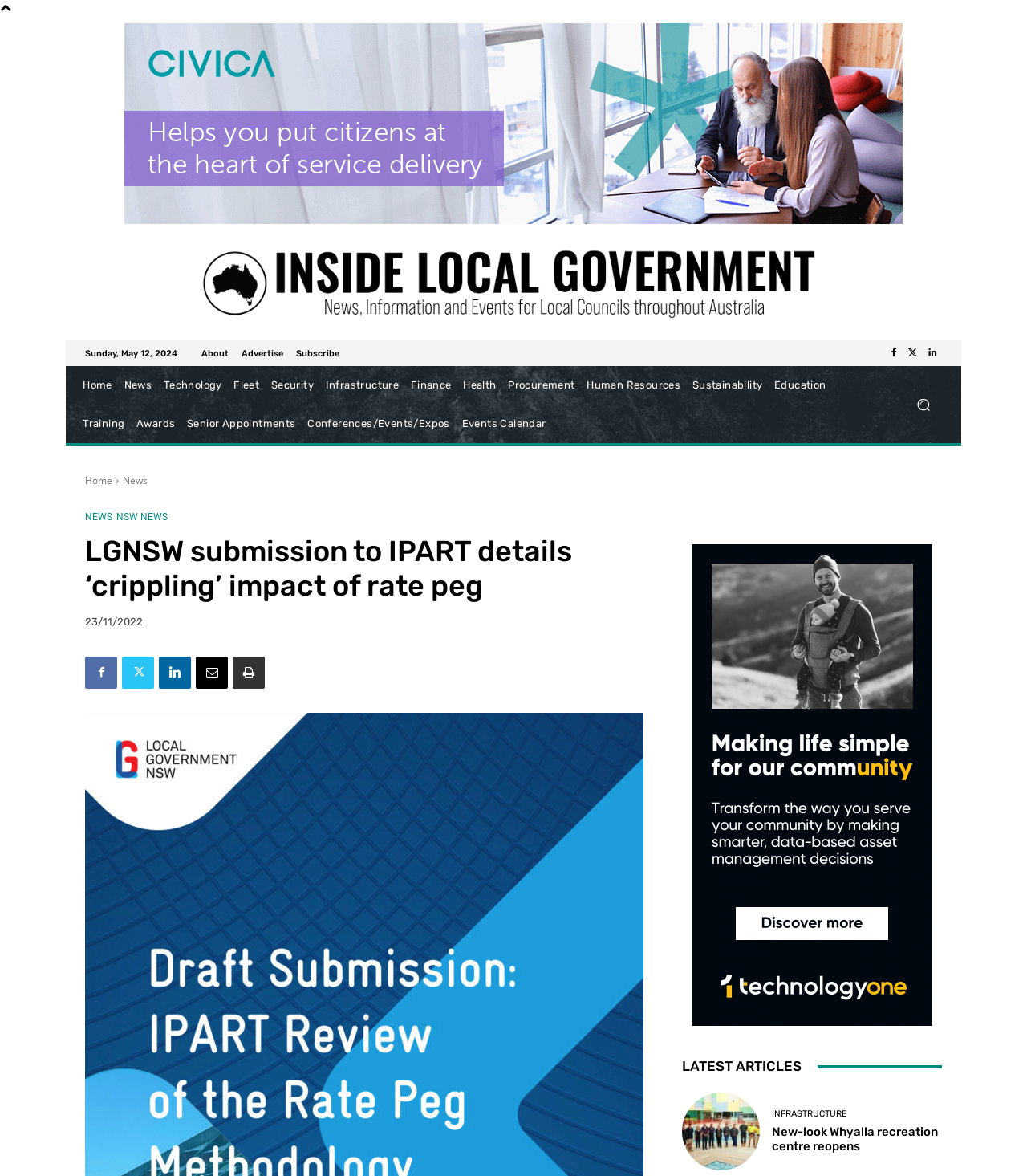Locate the bounding box coordinates of the element's region that should be clicked to carry out the following instruction: "View the 'New-look Whyalla recreation centre reopens' article". The coordinates need to be four float numbers between 0 and 1, i.e., [left, top, right, bottom].

[0.664, 0.929, 0.74, 0.995]